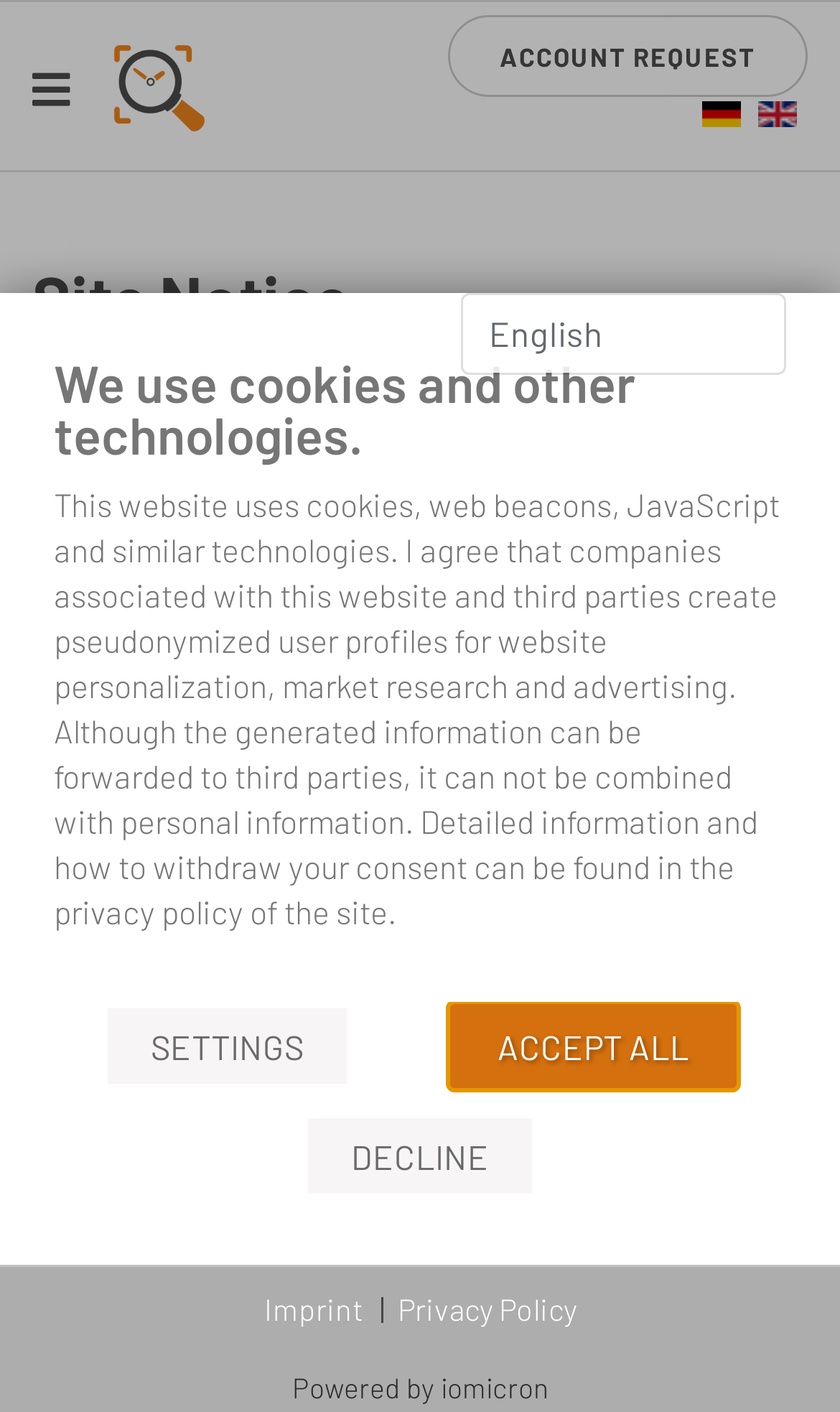Based on the image, give a detailed response to the question: What is the company name?

I found the company name by looking at the 'Site Notice' section, where it is mentioned as 'me2any AG'.